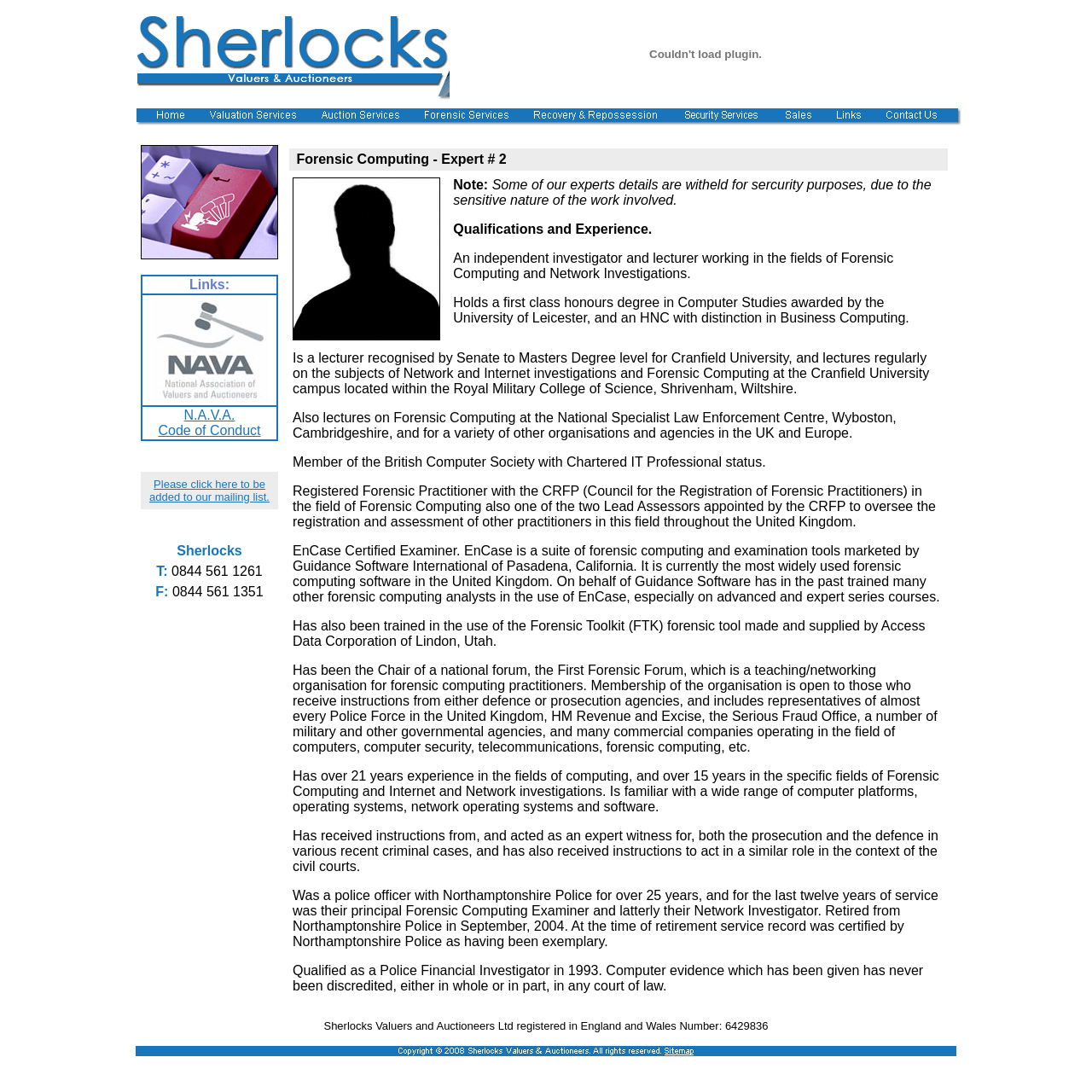Locate the UI element described by alt="Sherlocks valuers & auctioneers" in the provided webpage screenshot. Return the bounding box coordinates in the format (top-left x, top-left y, bottom-right x, bottom-right y), ensuring all values are between 0 and 1.

[0.118, 0.088, 0.412, 0.102]